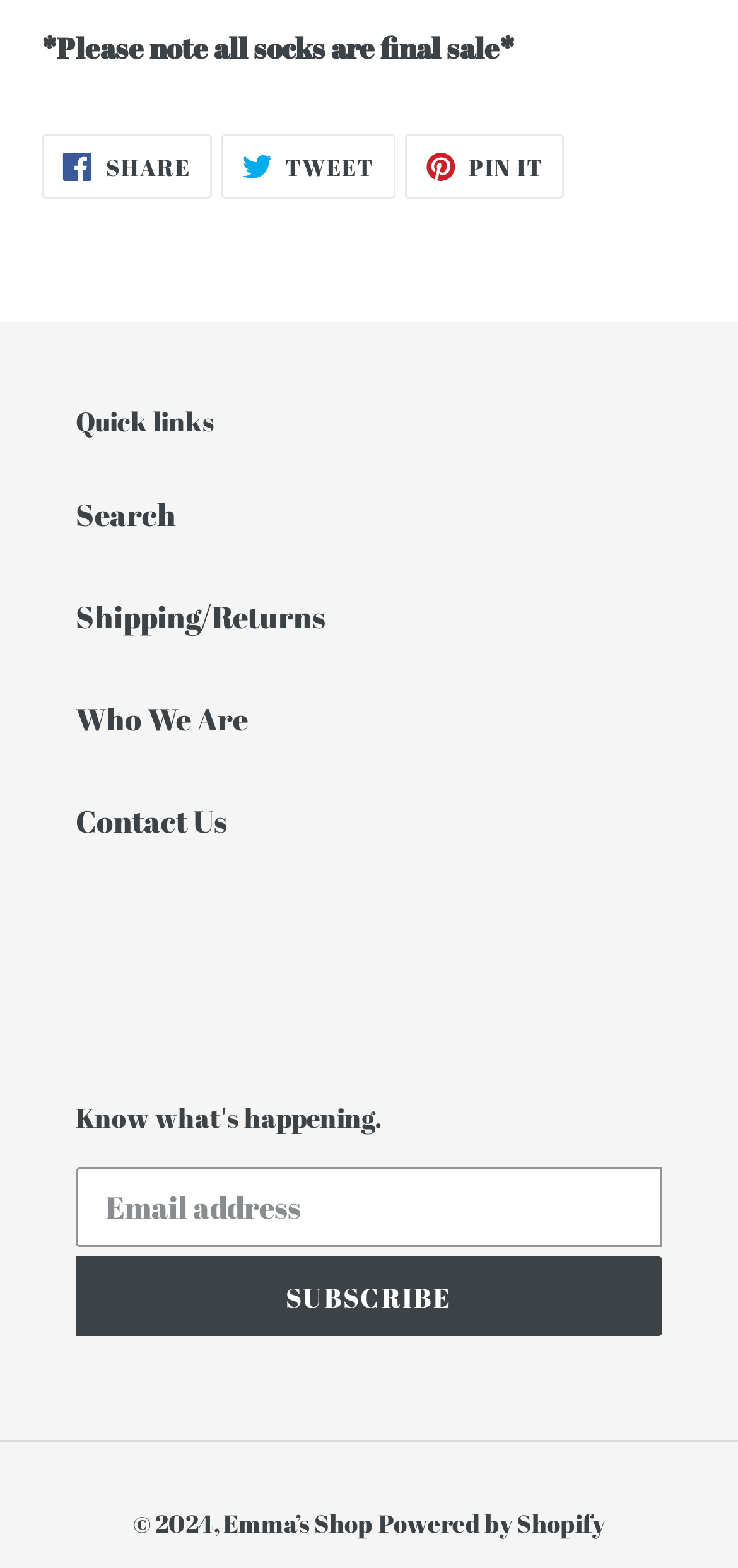Can you find the bounding box coordinates of the area I should click to execute the following instruction: "Share on Facebook"?

[0.056, 0.086, 0.287, 0.127]